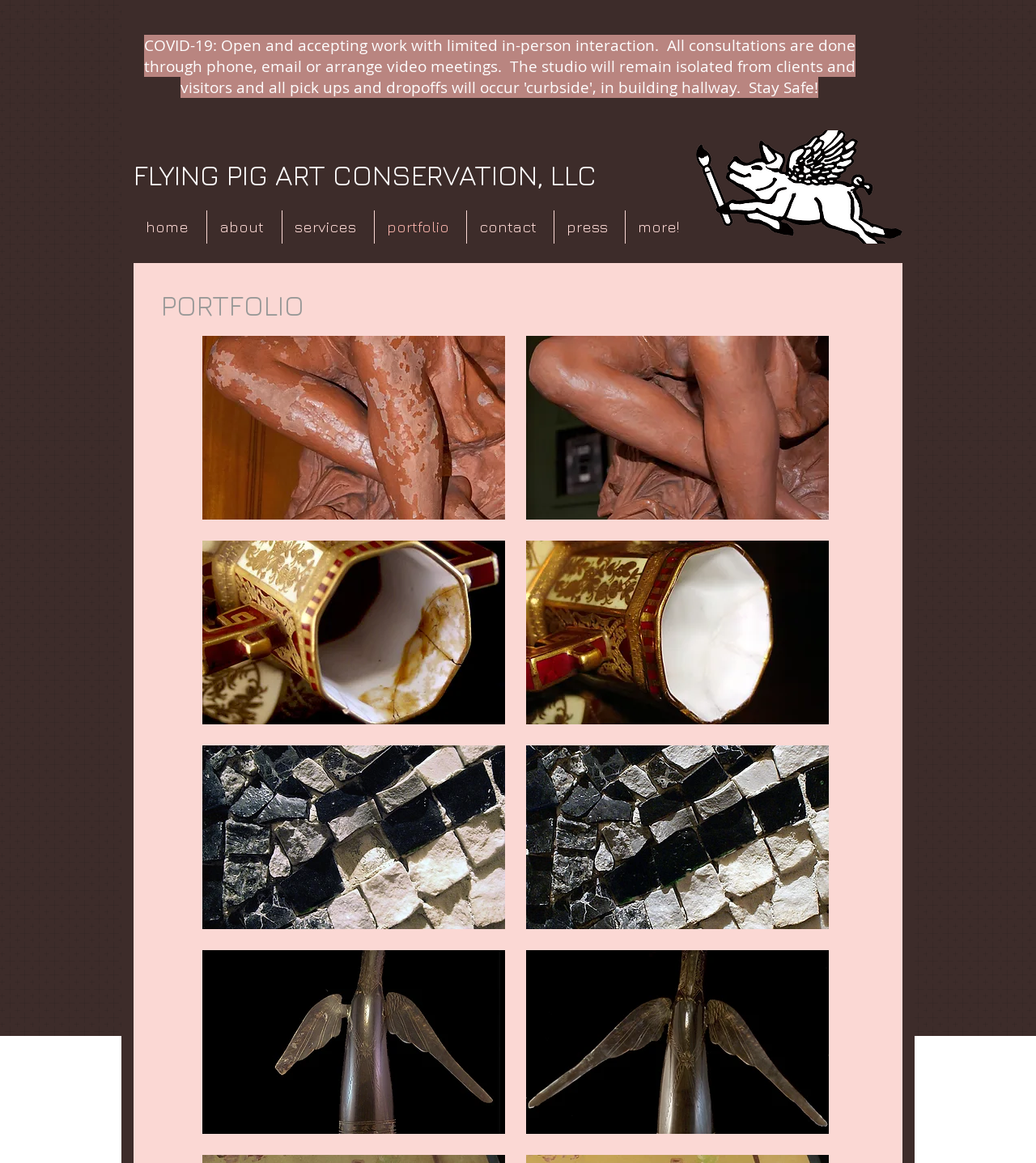What is the purpose of the 'more!' link in the navigation menu?
Please answer the question with a detailed and comprehensive explanation.

The 'more!' link is likely a dropdown menu or a link to a submenu, allowing users to access more links or pages on the website, as it is placed at the end of the navigation menu.